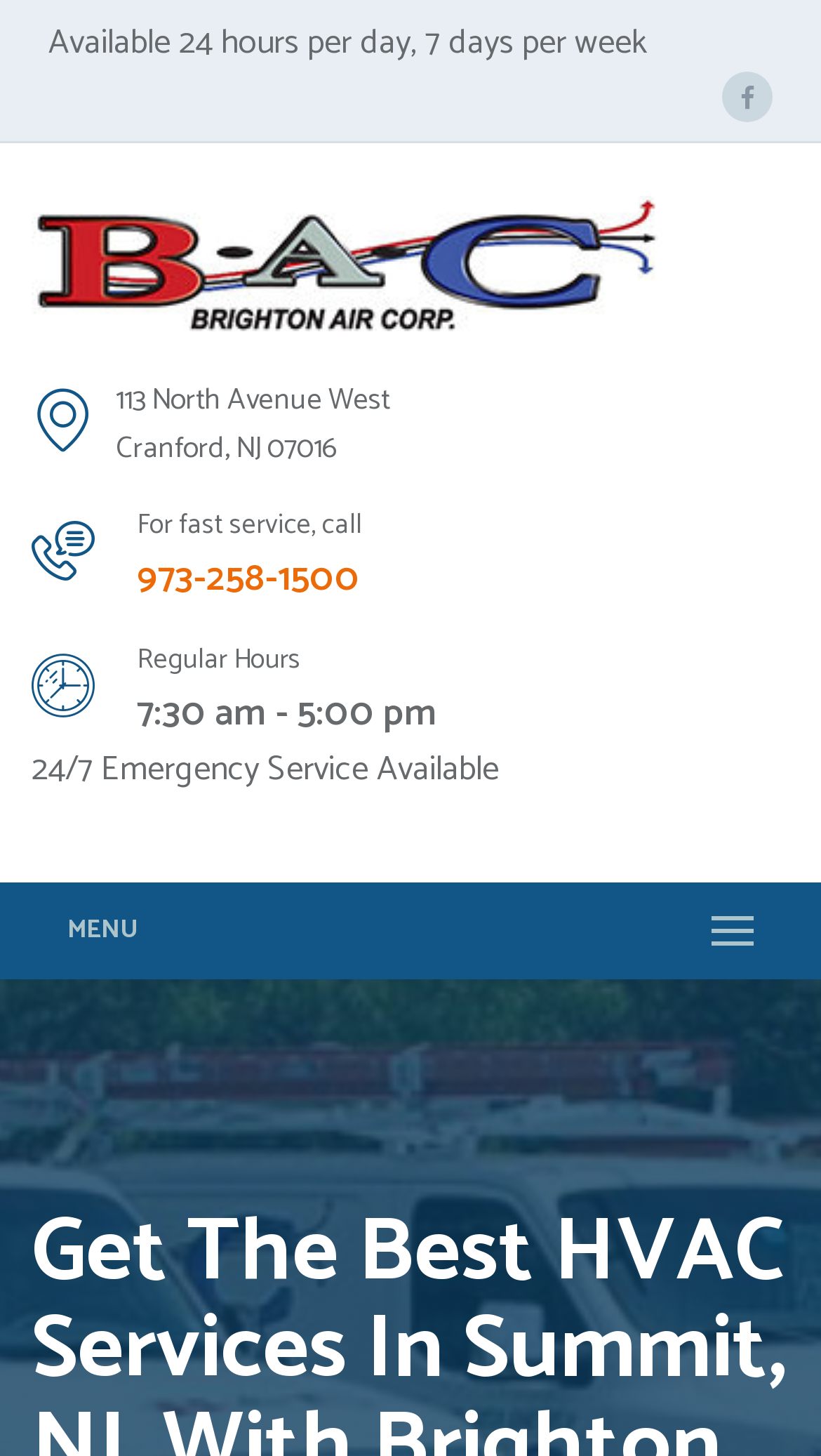What is the phone number for fast service?
Please provide a single word or phrase in response based on the screenshot.

973-258-1500